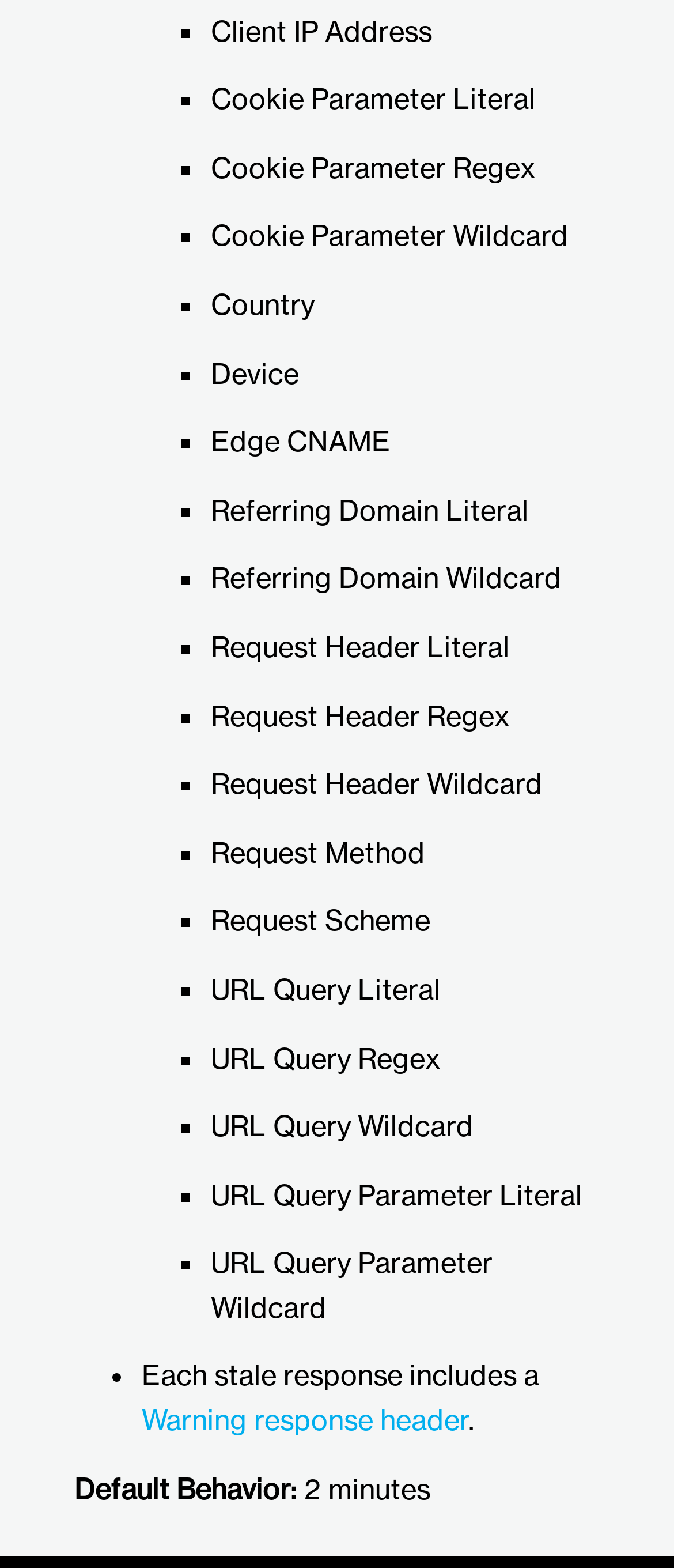How many items are in the list?
From the screenshot, provide a brief answer in one word or phrase.

20